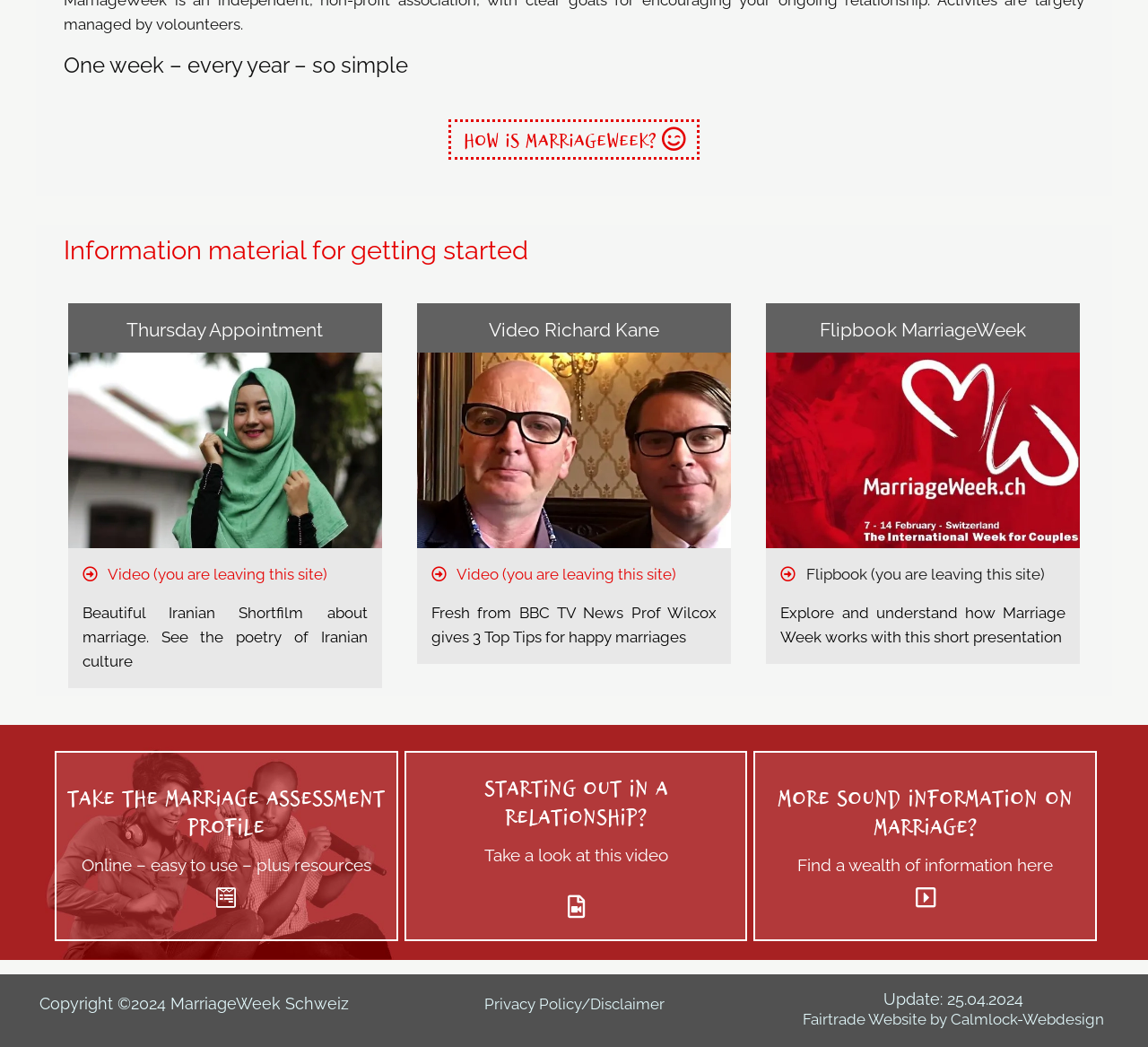Given the following UI element description: "+1 215-310-0219", find the bounding box coordinates in the webpage screenshot.

None